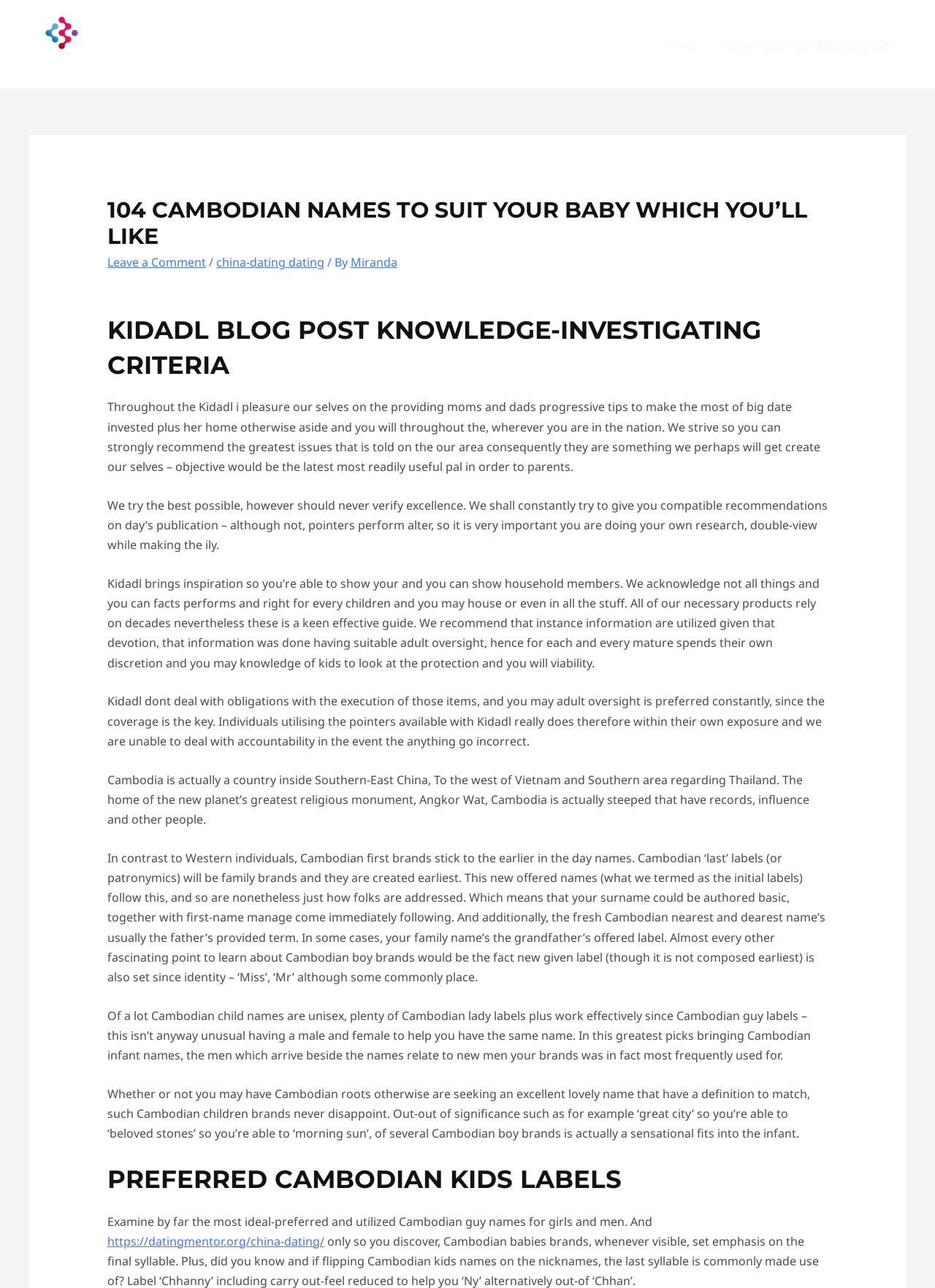What is the significance of Angkor Wat in Cambodia?
Look at the image and respond with a one-word or short phrase answer.

Largest religious monument